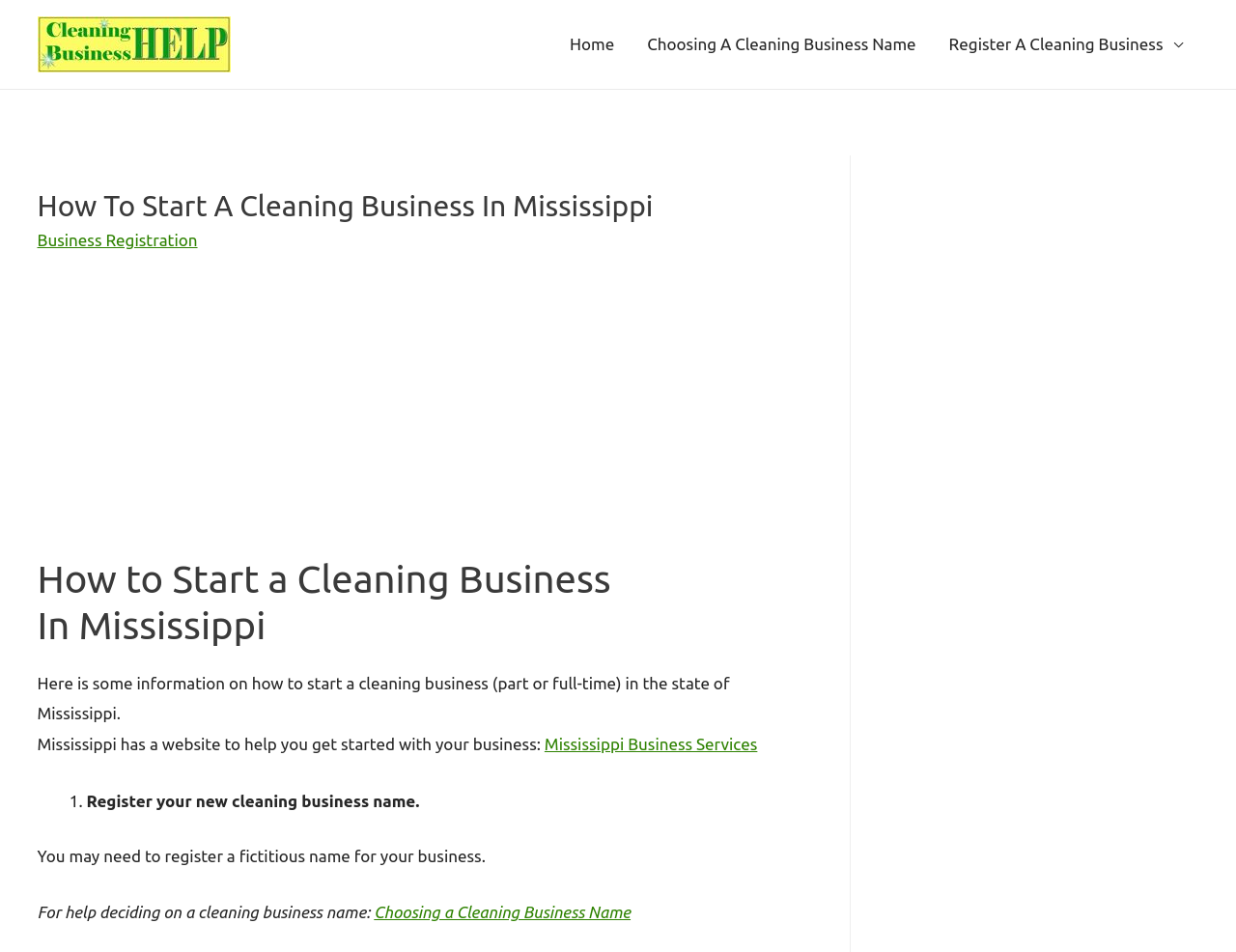Find and specify the bounding box coordinates that correspond to the clickable region for the instruction: "Get help from 'Mississippi Business Services'".

[0.441, 0.772, 0.613, 0.791]